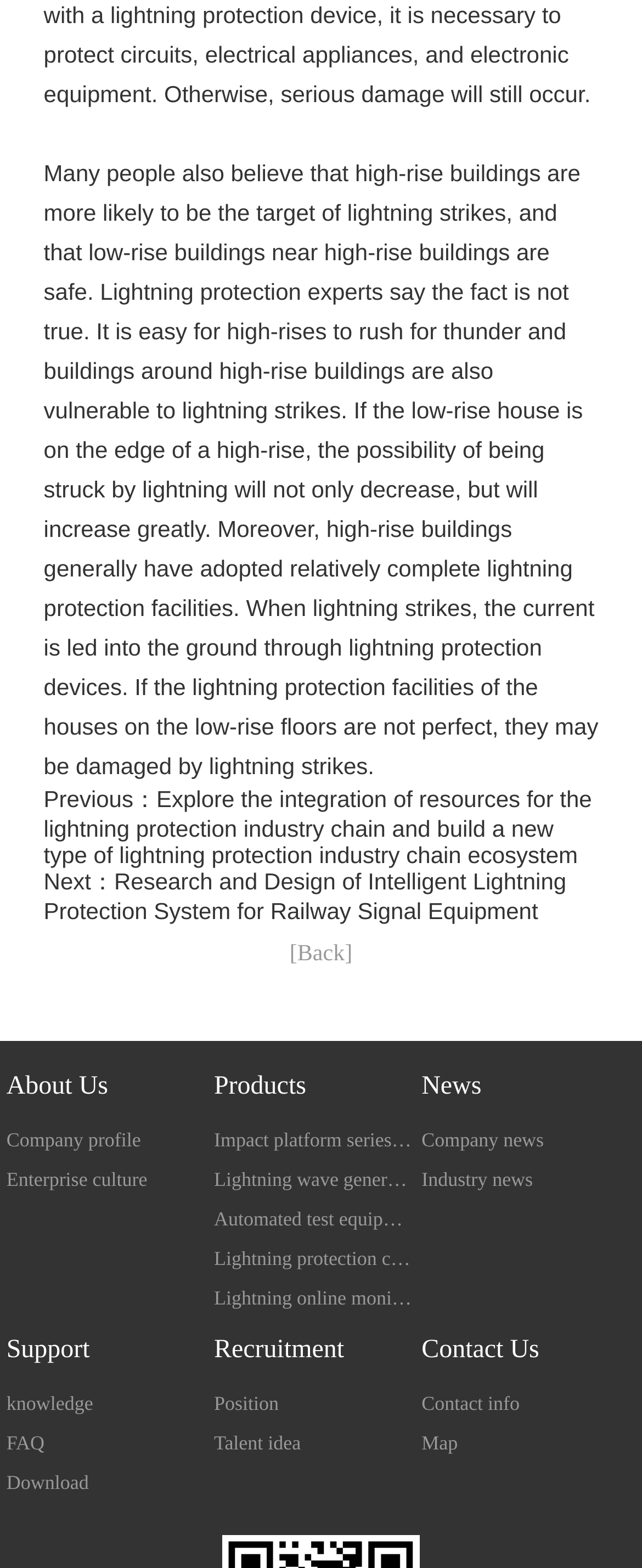Provide a single word or phrase answer to the question: 
What is the name of the series of simulation lightning test equipment?

Impact platform series